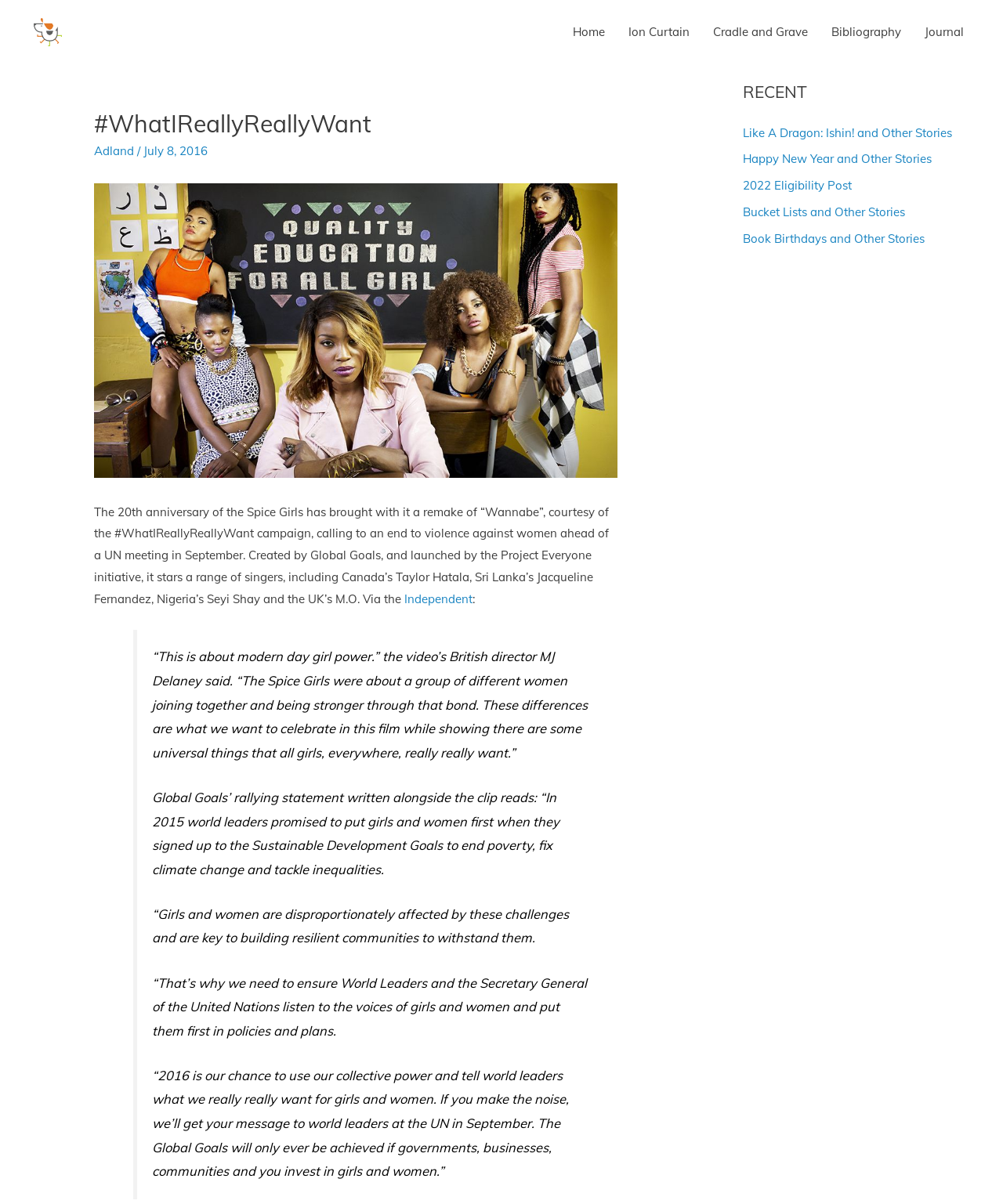What is the name of the campaign mentioned in the article?
Relying on the image, give a concise answer in one word or a brief phrase.

#WhatIReallyReallyWant